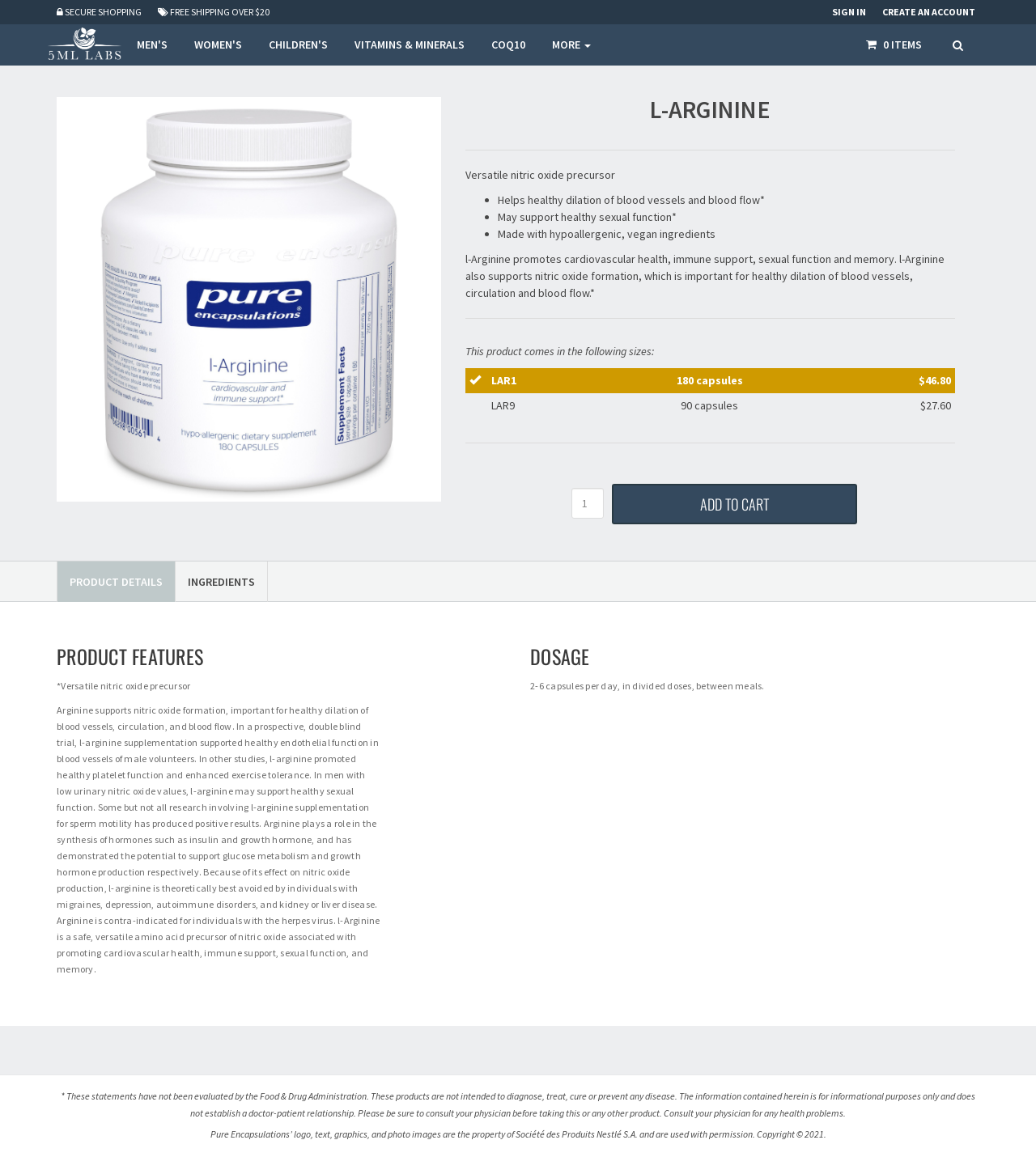Using floating point numbers between 0 and 1, provide the bounding box coordinates in the format (top-left x, top-left y, bottom-right x, bottom-right y). Locate the UI element described here: 0 Items

[0.824, 0.021, 0.902, 0.056]